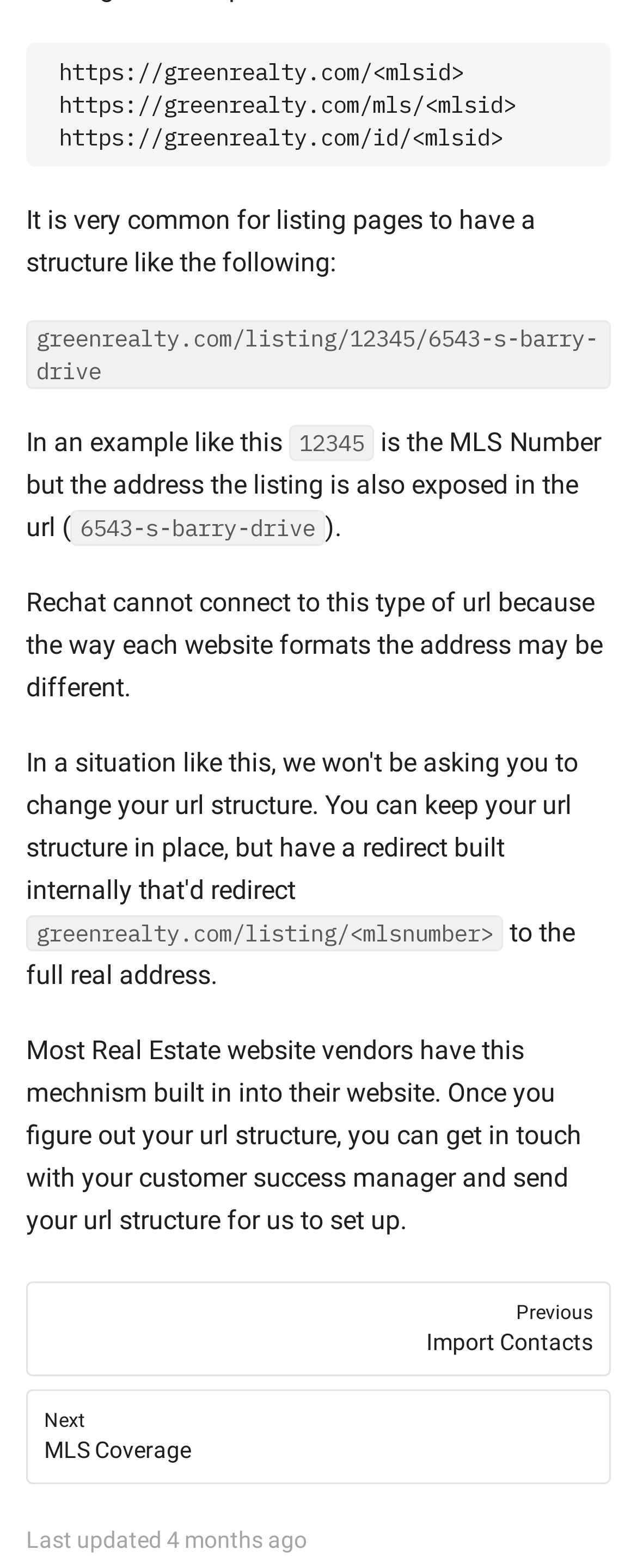Locate the bounding box of the UI element with the following description: "NextMLS Coverage".

[0.041, 0.886, 0.959, 0.946]